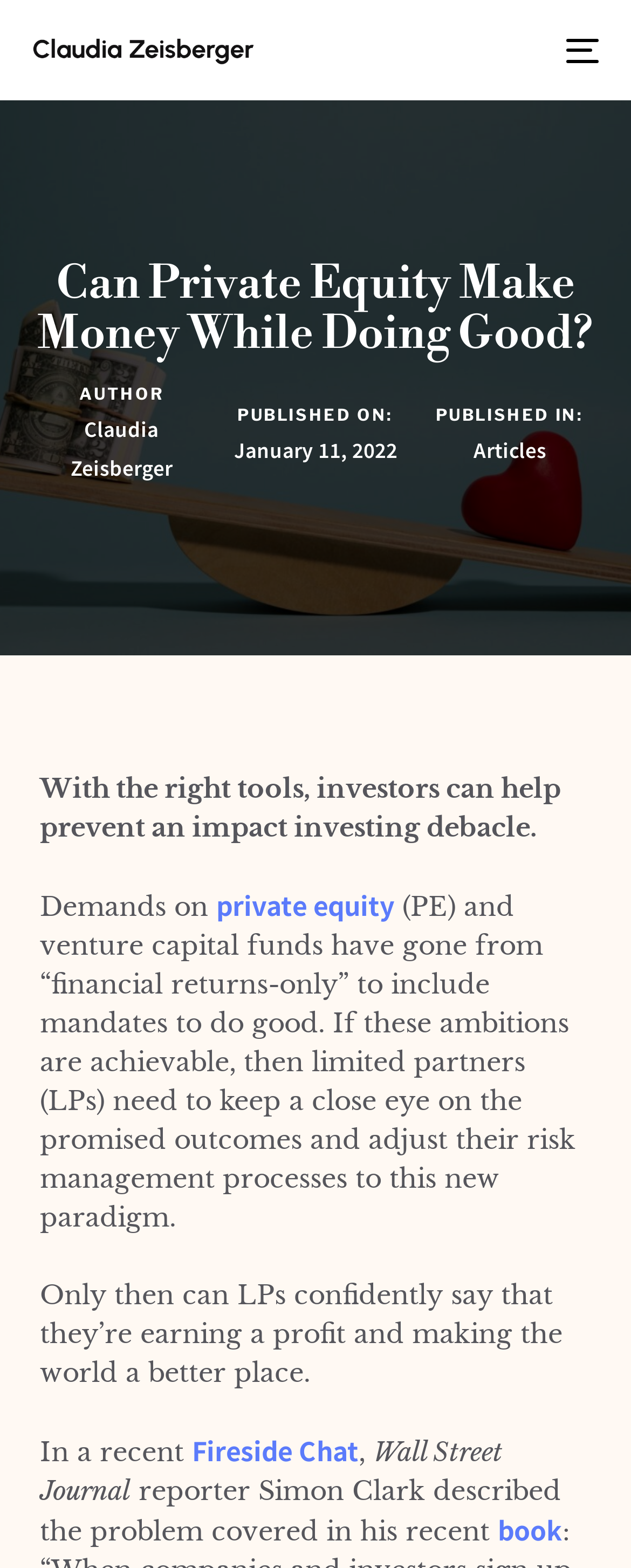Please provide a comprehensive answer to the question based on the screenshot: What is the publication date of this article?

The publication date of this article is January 11, 2022, which can be found in the link 'January 11, 2022' under the StaticText 'PUBLISHED ON:' element.